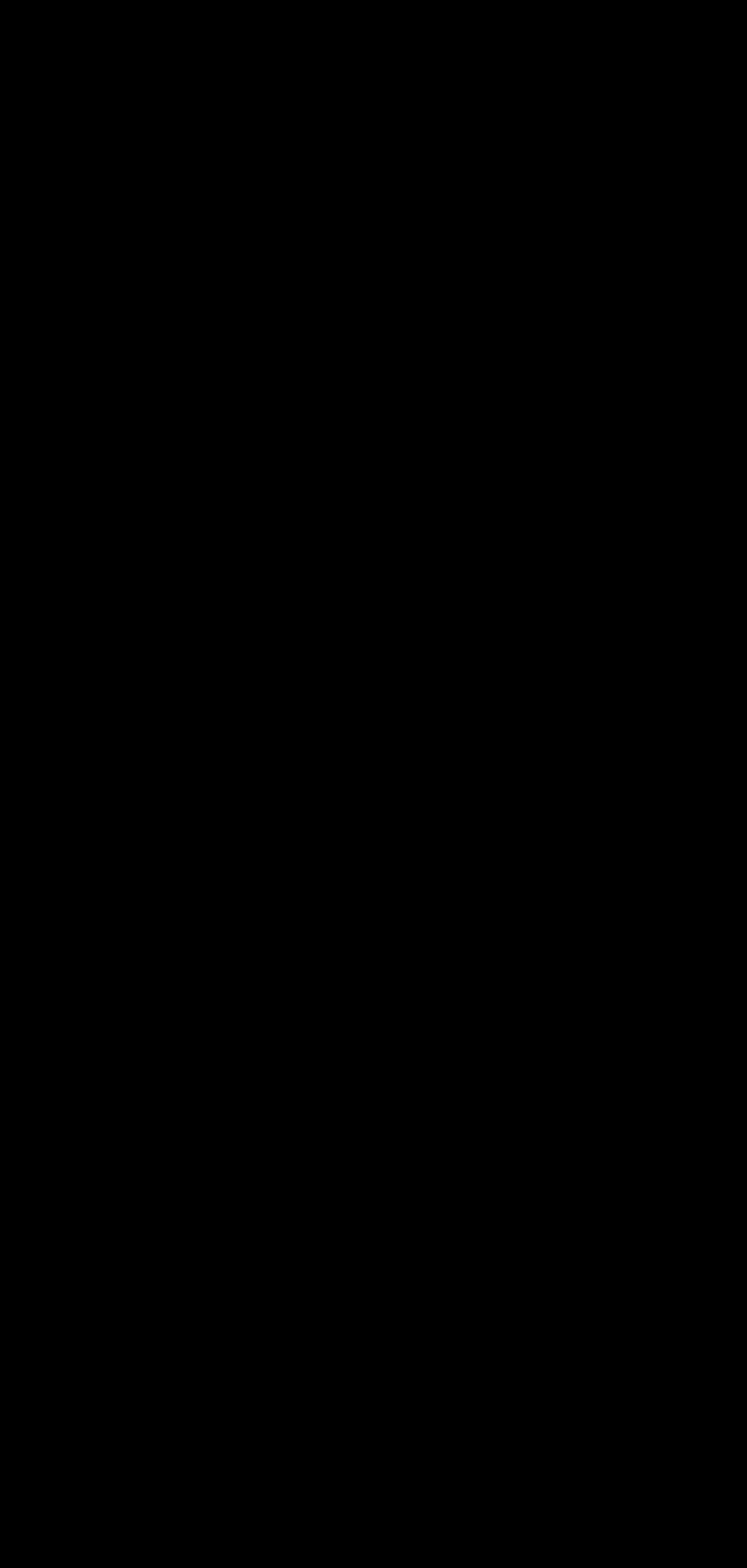How many headings are on the webpage?
Examine the image and give a concise answer in one word or a short phrase.

3